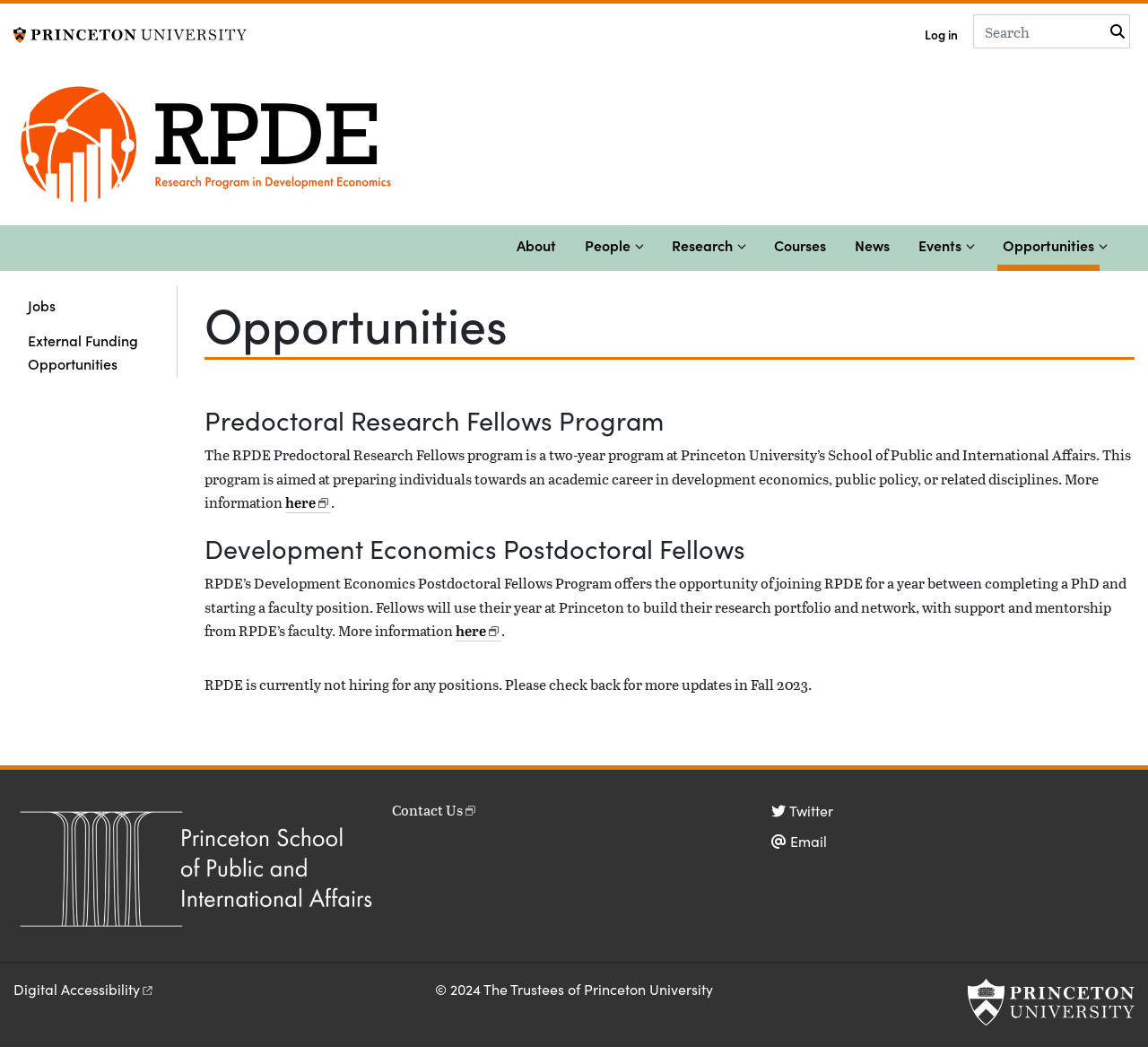Determine the bounding box coordinates for the clickable element required to fulfill the instruction: "Choose a location". Provide the coordinates as four float numbers between 0 and 1, i.e., [left, top, right, bottom].

None